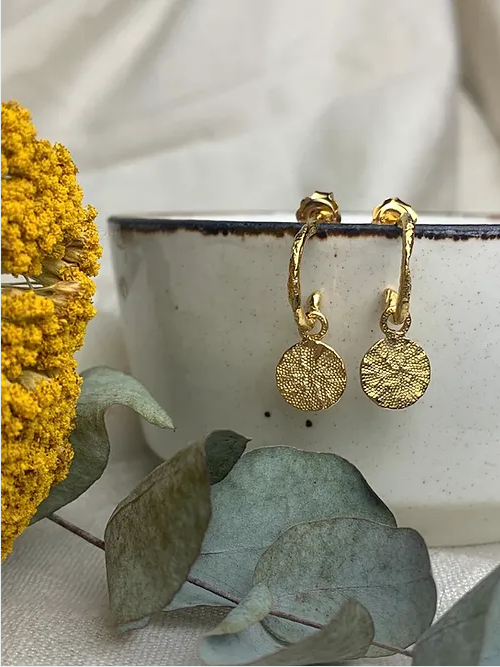Offer a detailed explanation of the image and its components.

This image showcases the **Siren Hoop Earrings**, a stunning piece of jewelry from April March Jewellery. The earrings feature a unique design inspired by ancient coins, characterized by their textured gold surface that offers a vintage aesthetic. Hanging from delicate hoops, the round coin charms are reversible, allowing for personal customization based on your style preference. 

Set against a softly blurred background that includes a ceramic bowl and touches of greenery, these earrings exemplify handcrafted artistry and sustainable materials. The warm gold tones harmonize beautifully with the natural elements, creating an inviting and elegant display. This piece not only enhances any outfit but also reflects a commitment to sustainable fashion, making it a perfect choice for the environmentally conscious consumer.